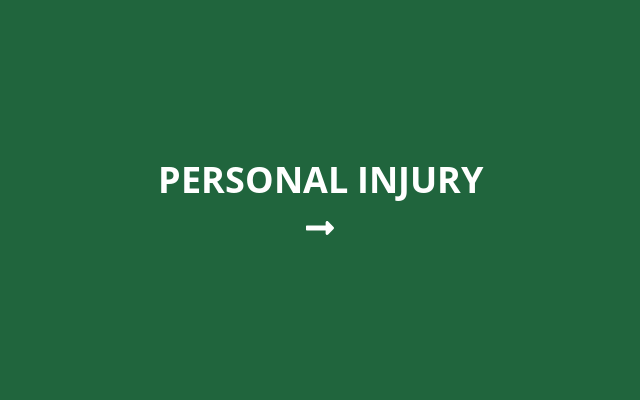What direction is the arrow facing?
Please provide a single word or phrase as the answer based on the screenshot.

Right